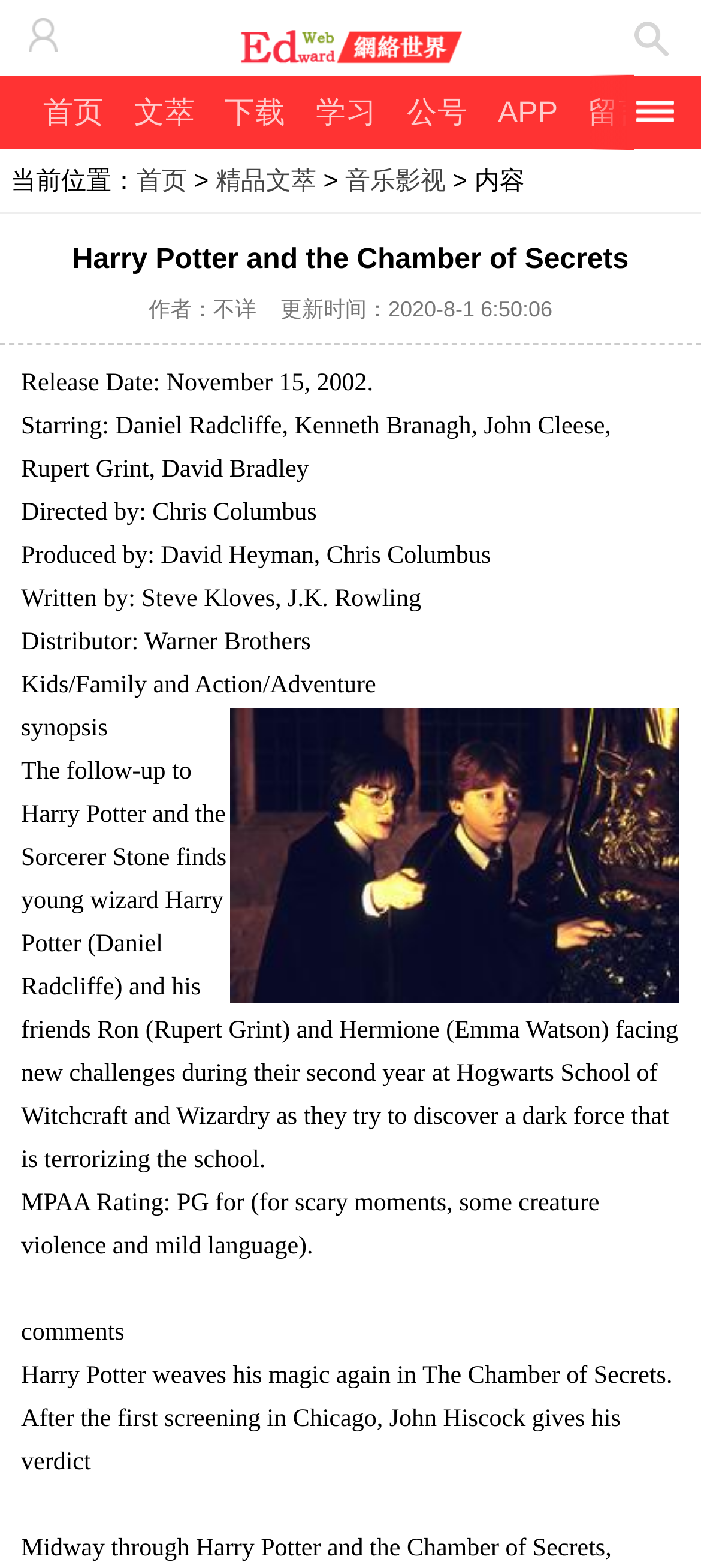Respond concisely with one word or phrase to the following query:
What is the main plot of the movie?

Harry Potter and friends facing new challenges at Hogwarts